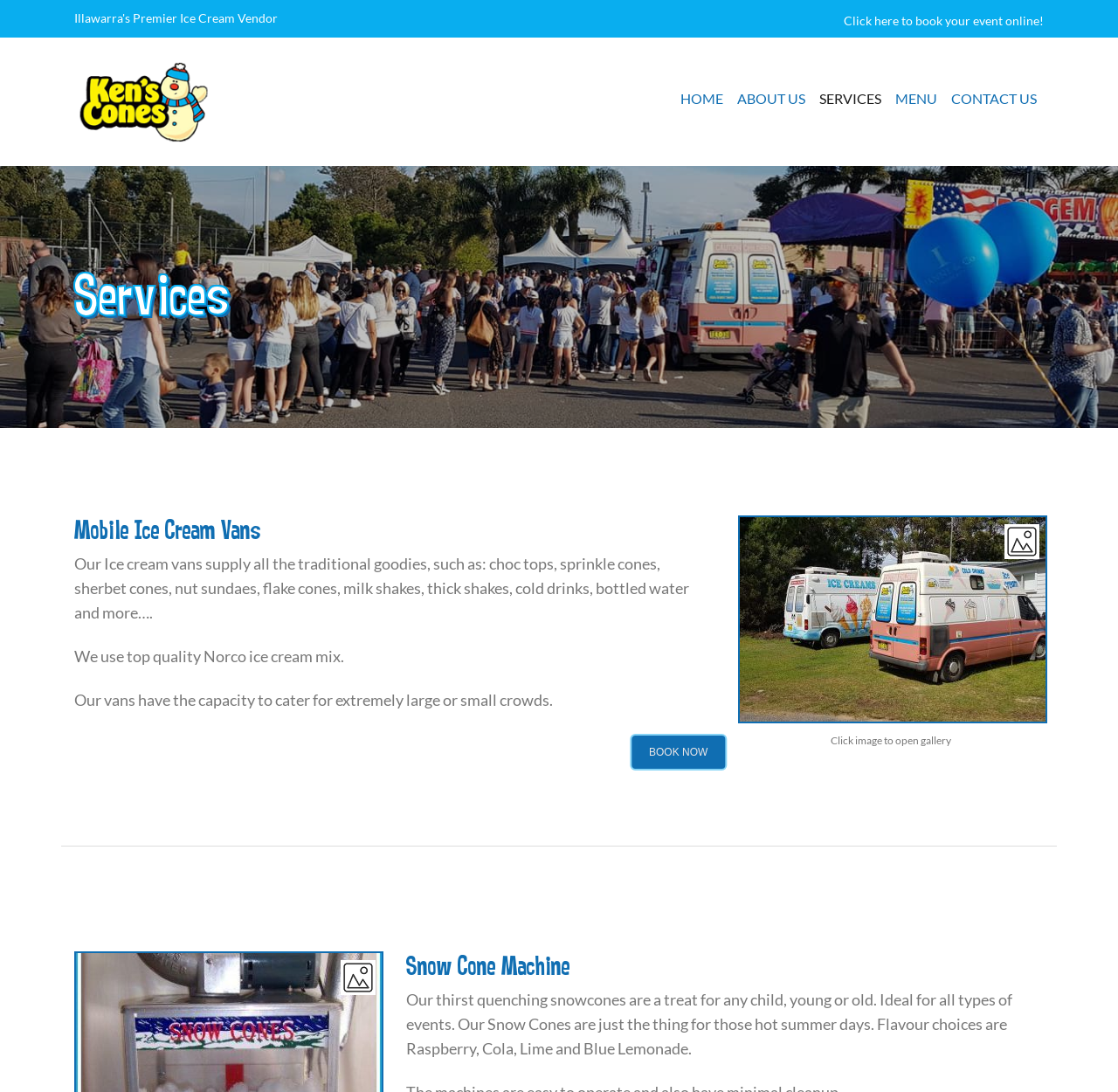What is served from the mobile ice cream vans?
Examine the image closely and answer the question with as much detail as possible.

The text under the 'Mobile Ice Cream Vans' heading lists various traditional goodies such as choc tops, sprinkle cones, sherbet cones, nut sundaes, flake cones, milk shakes, thick shakes, cold drinks, and bottled water, indicating that these are the types of items served from the mobile ice cream vans.